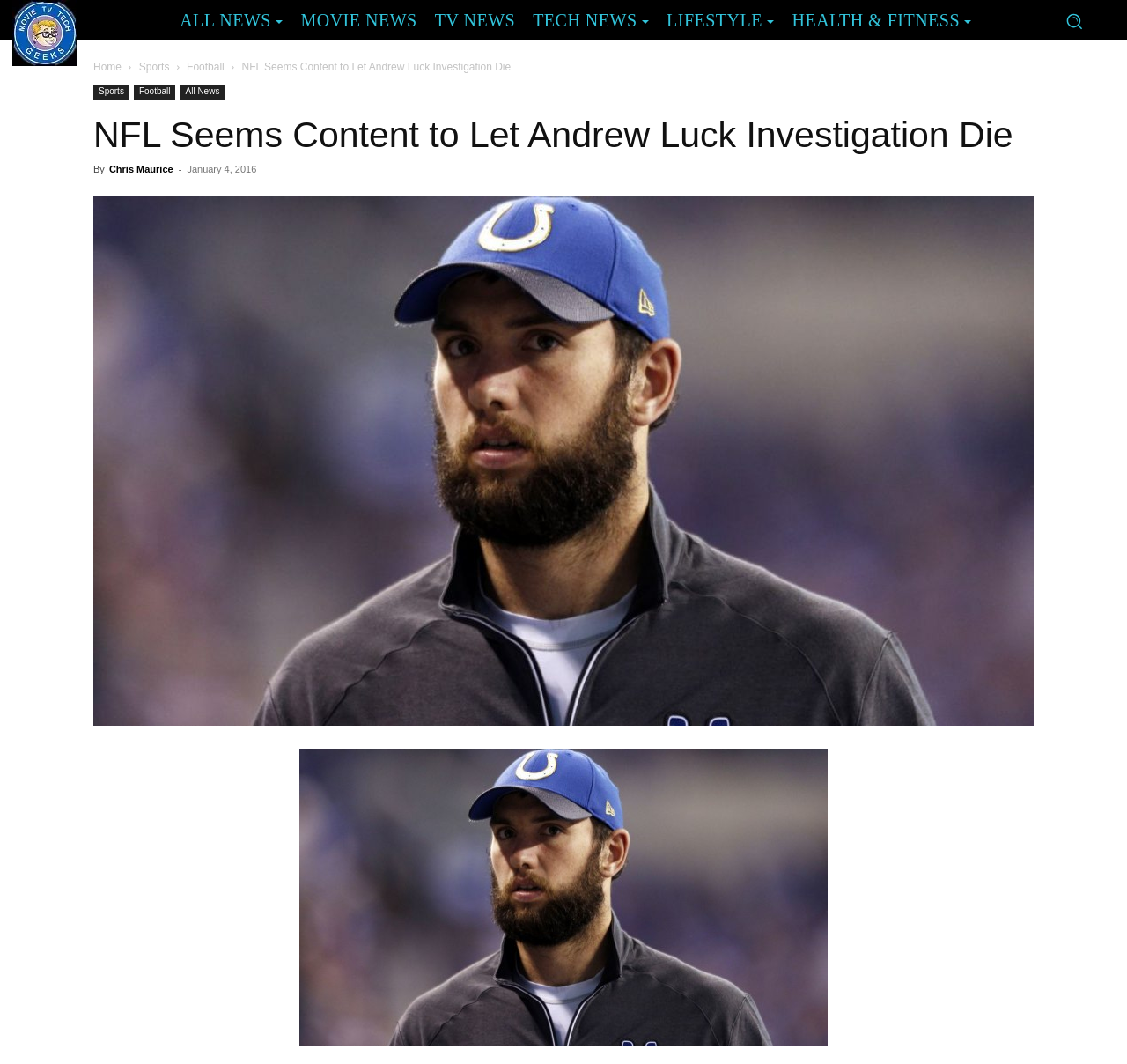Give a short answer using one word or phrase for the question:
How many main categories are listed at the top of the webpage?

5